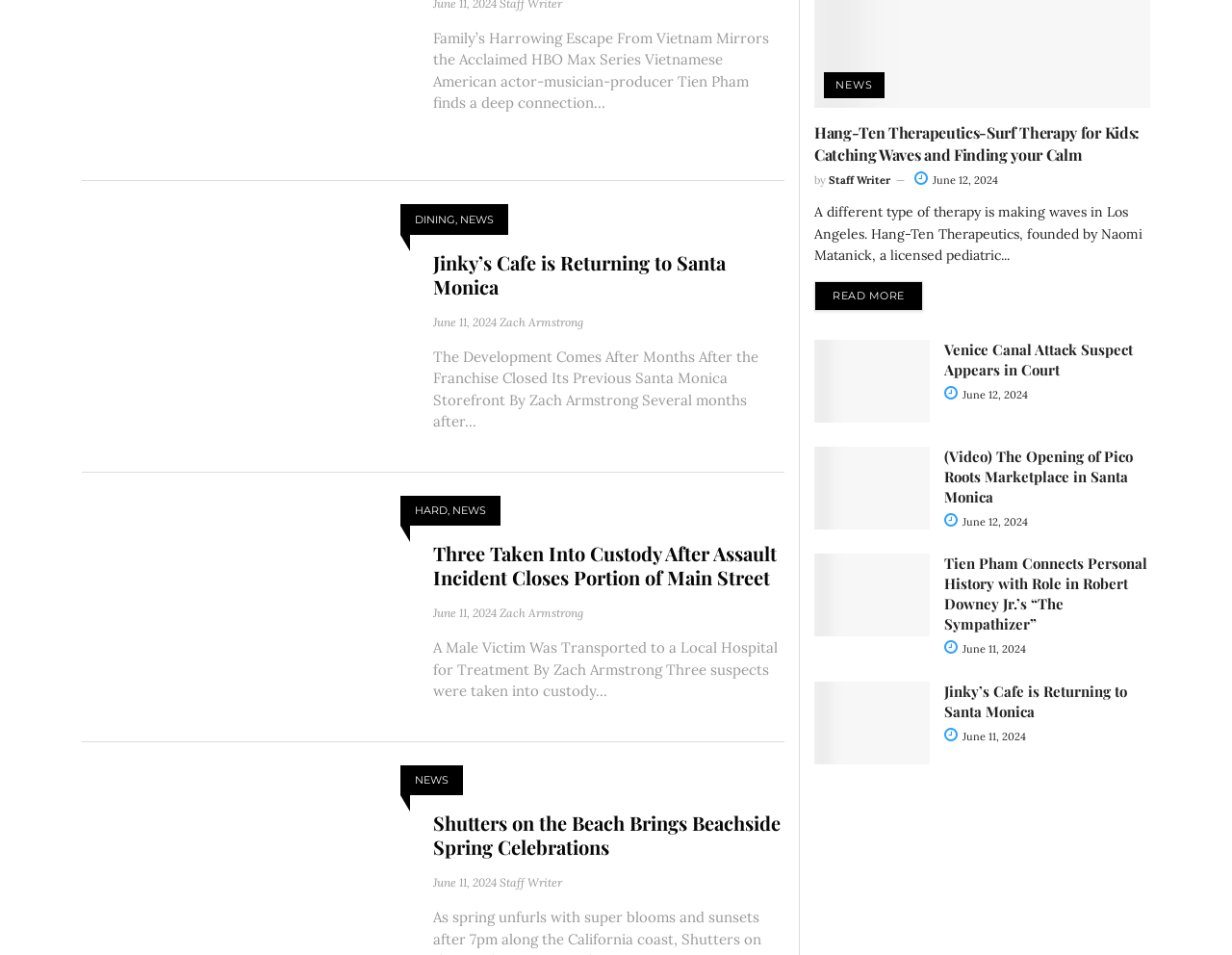Please give a one-word or short phrase response to the following question: 
Who is the author of the news article 'Shutters on the Beach Brings Beachside Spring Celebrations'?

Staff Writer